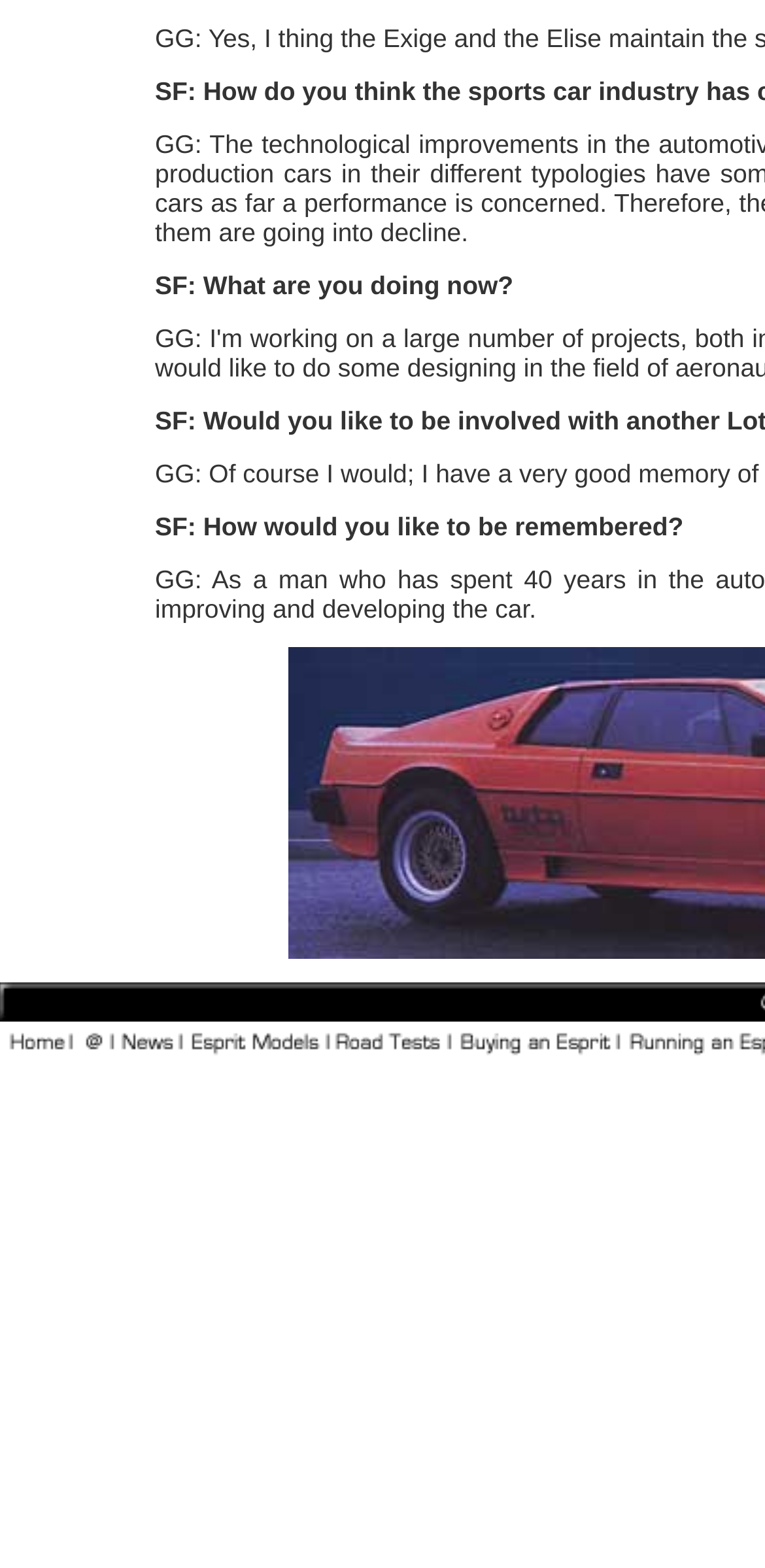Use the details in the image to answer the question thoroughly: 
What is the purpose of the two static text elements?

I analyzed the text content of the two static text elements, and they appear to be asking questions, 'What are you doing now?' and 'How would you like to be remembered?'.